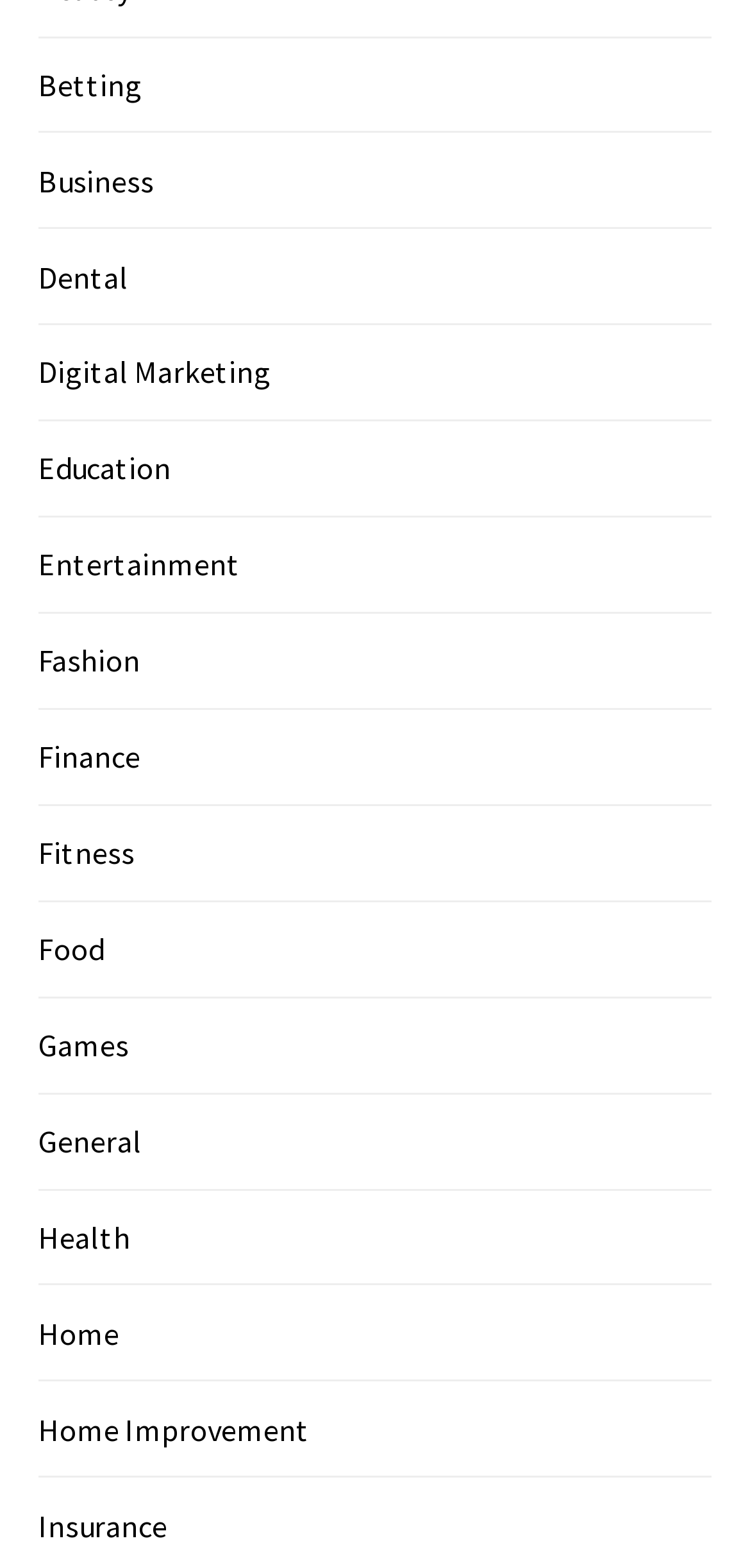Pinpoint the bounding box coordinates of the area that must be clicked to complete this instruction: "Click on Betting".

[0.051, 0.041, 0.19, 0.066]